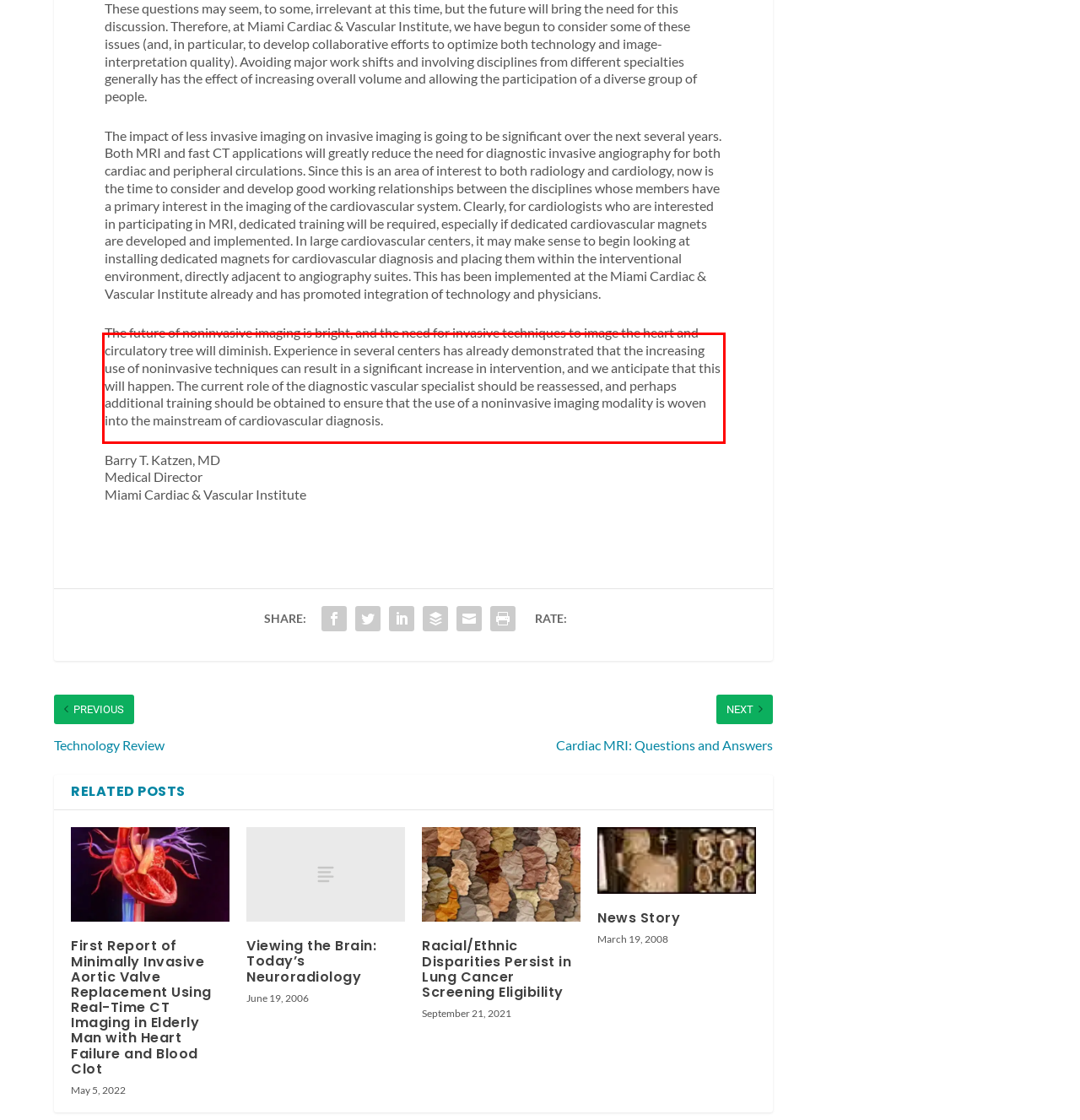You are given a screenshot showing a webpage with a red bounding box. Perform OCR to capture the text within the red bounding box.

The future of noninvasive imaging is bright, and the need for invasive techniques to image the heart and circulatory tree will diminish. Experience in several centers has already demonstrated that the increasing use of noninvasive techniques can result in a significant increase in intervention, and we anticipate that this will happen. The current role of the diagnostic vascular specialist should be reassessed, and perhaps additional training should be obtained to ensure that the use of a noninvasive imaging modality is woven into the mainstream of cardiovascular diagnosis.